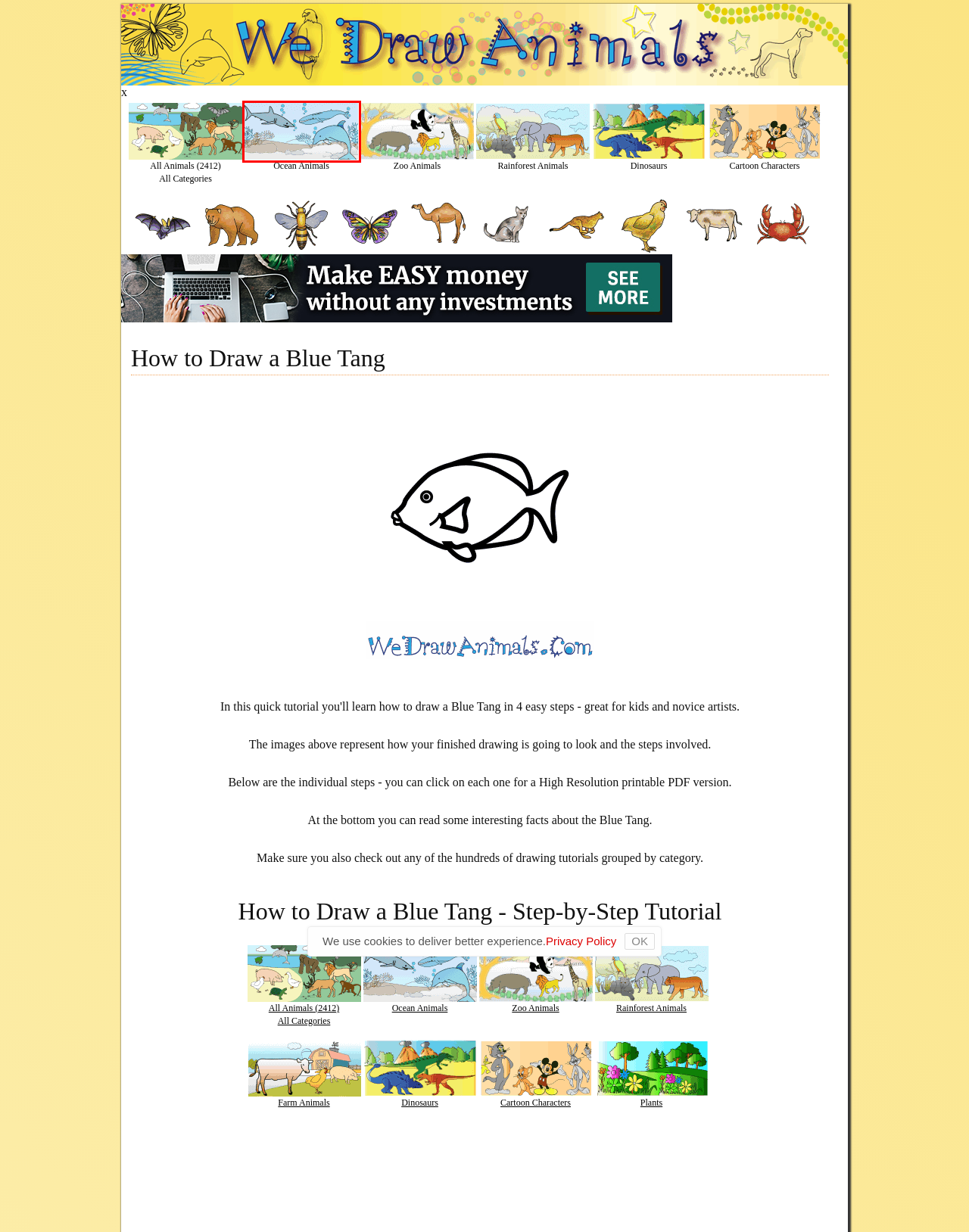Look at the screenshot of a webpage, where a red bounding box highlights an element. Select the best description that matches the new webpage after clicking the highlighted element. Here are the candidates:
A. Cartoons
B. Zoo Animals
C. Rainforest Animals
D. Plants
E. Download PDF Tutorial
F. Farm Animals
G. Ocean Animals
H. All Animals

G